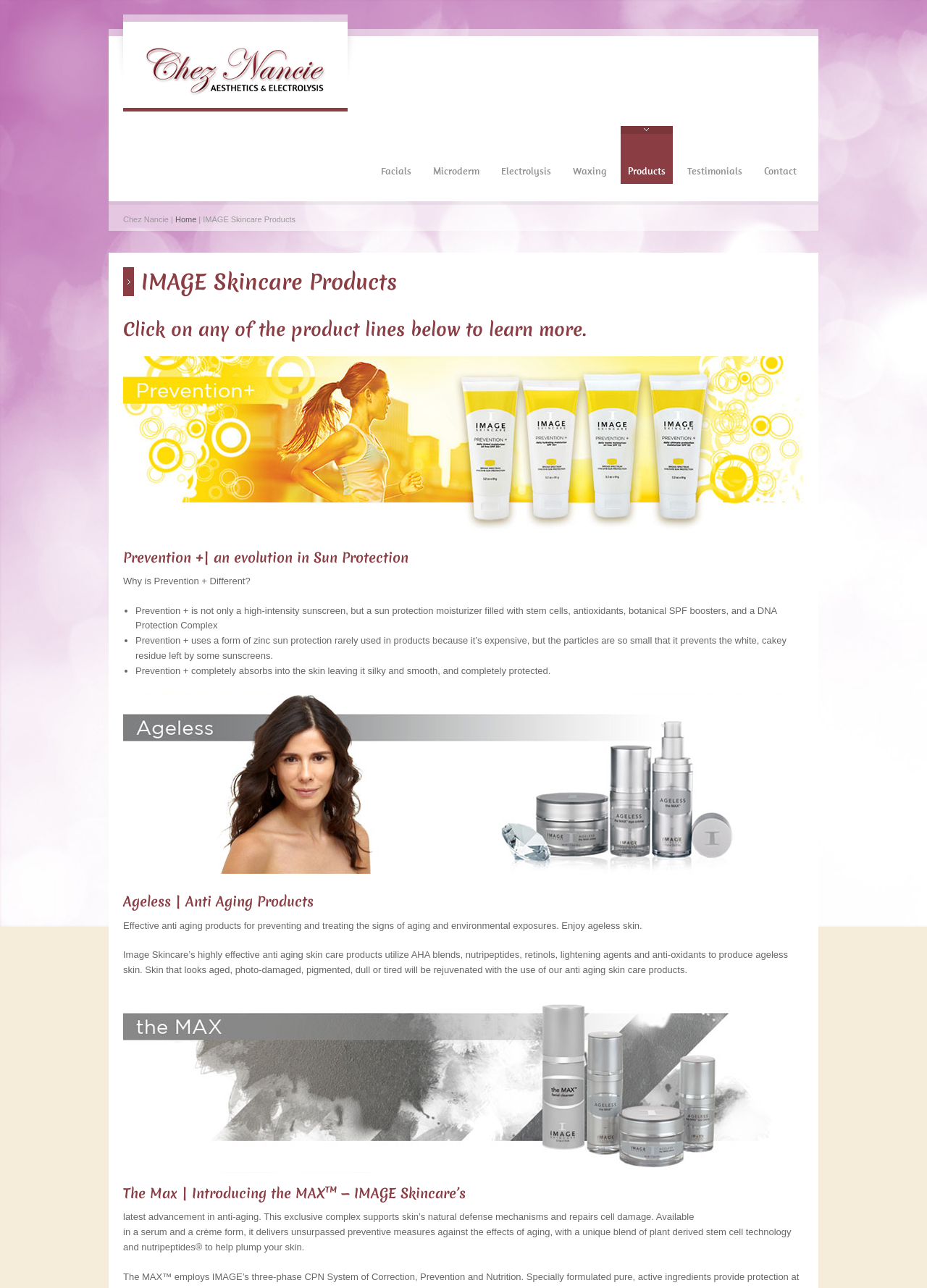Answer the question with a brief word or phrase:
What is the unique feature of The Max product?

Plant derived stem cell technology